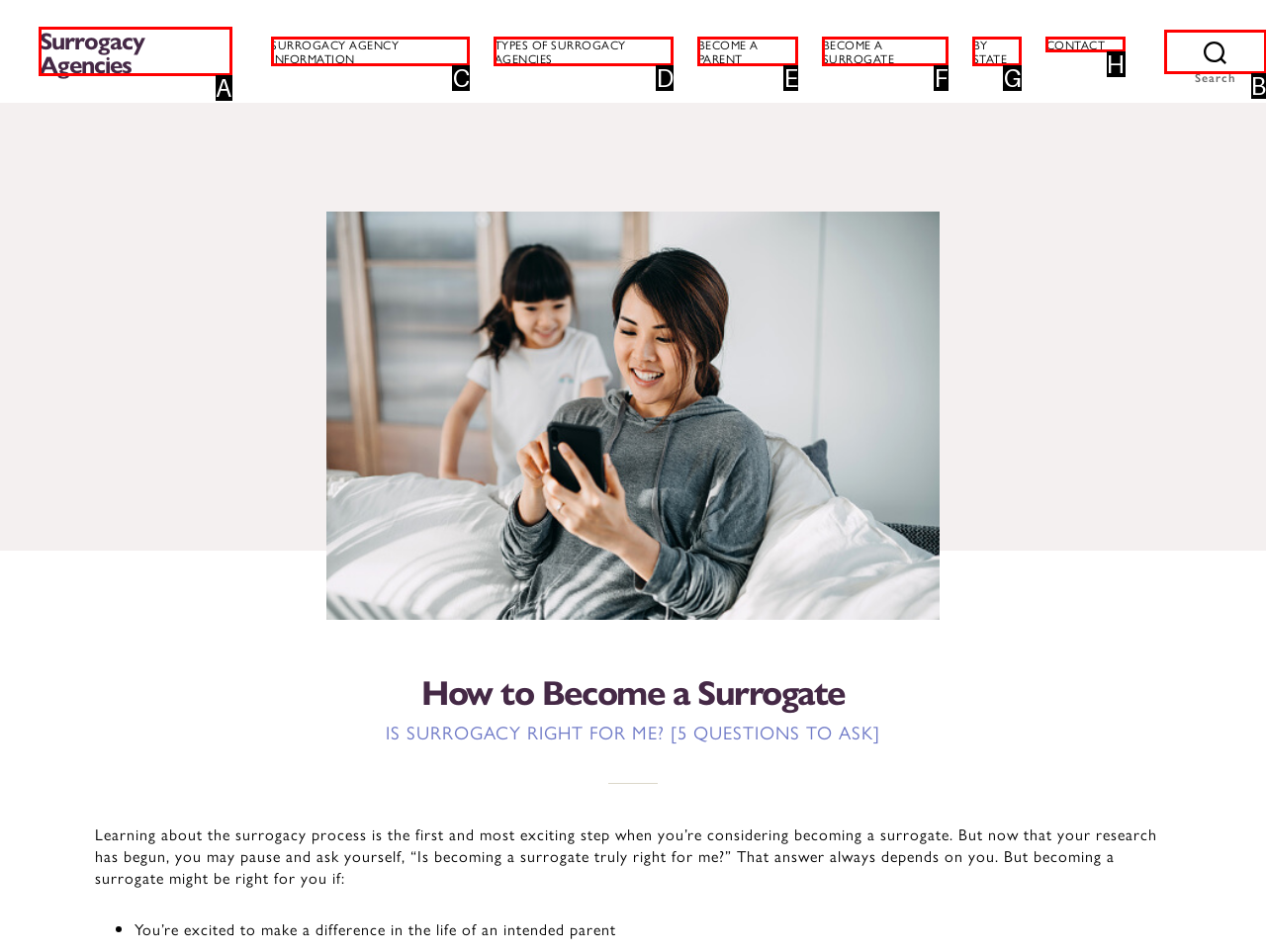For the given instruction: Click the link '168', determine which boxed UI element should be clicked. Answer with the letter of the corresponding option directly.

None